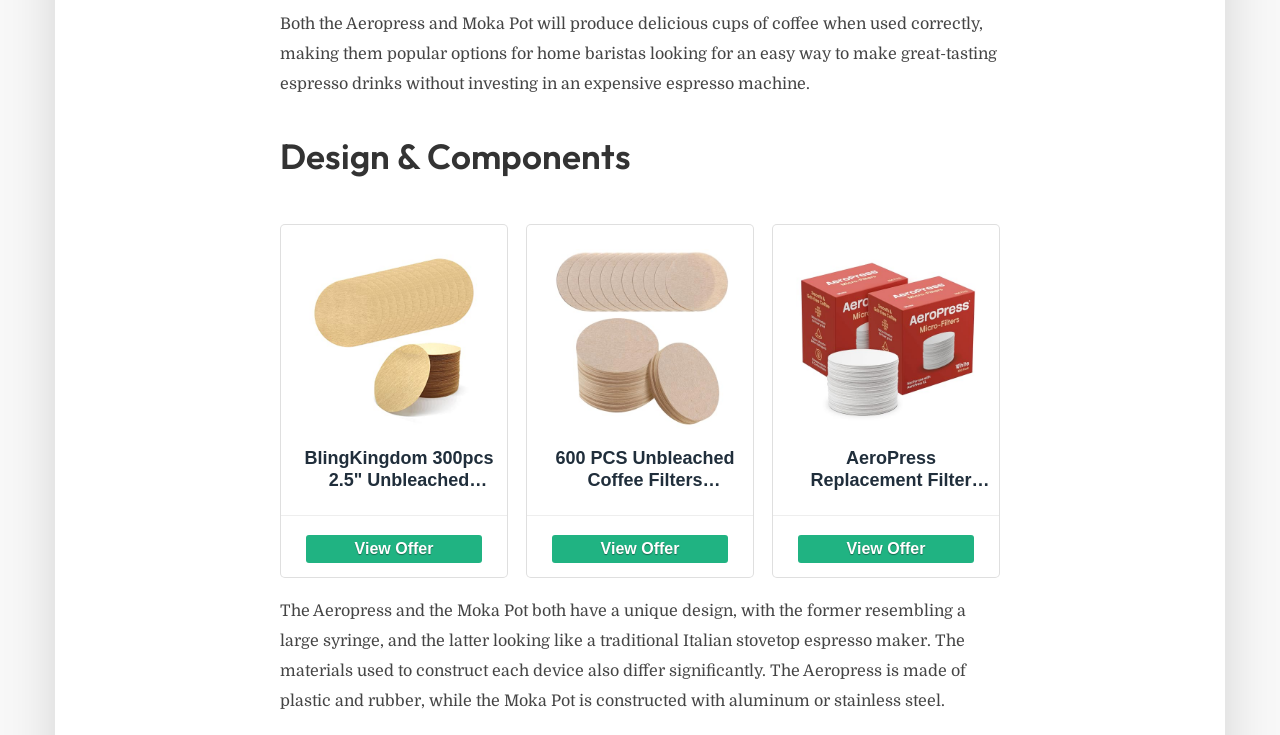Look at the image and answer the question in detail:
What is the design of the Aeropress similar to?

According to the text, the Aeropress has a unique design, resembling a large syringe, whereas the Moka Pot looks like a traditional Italian stovetop espresso maker.